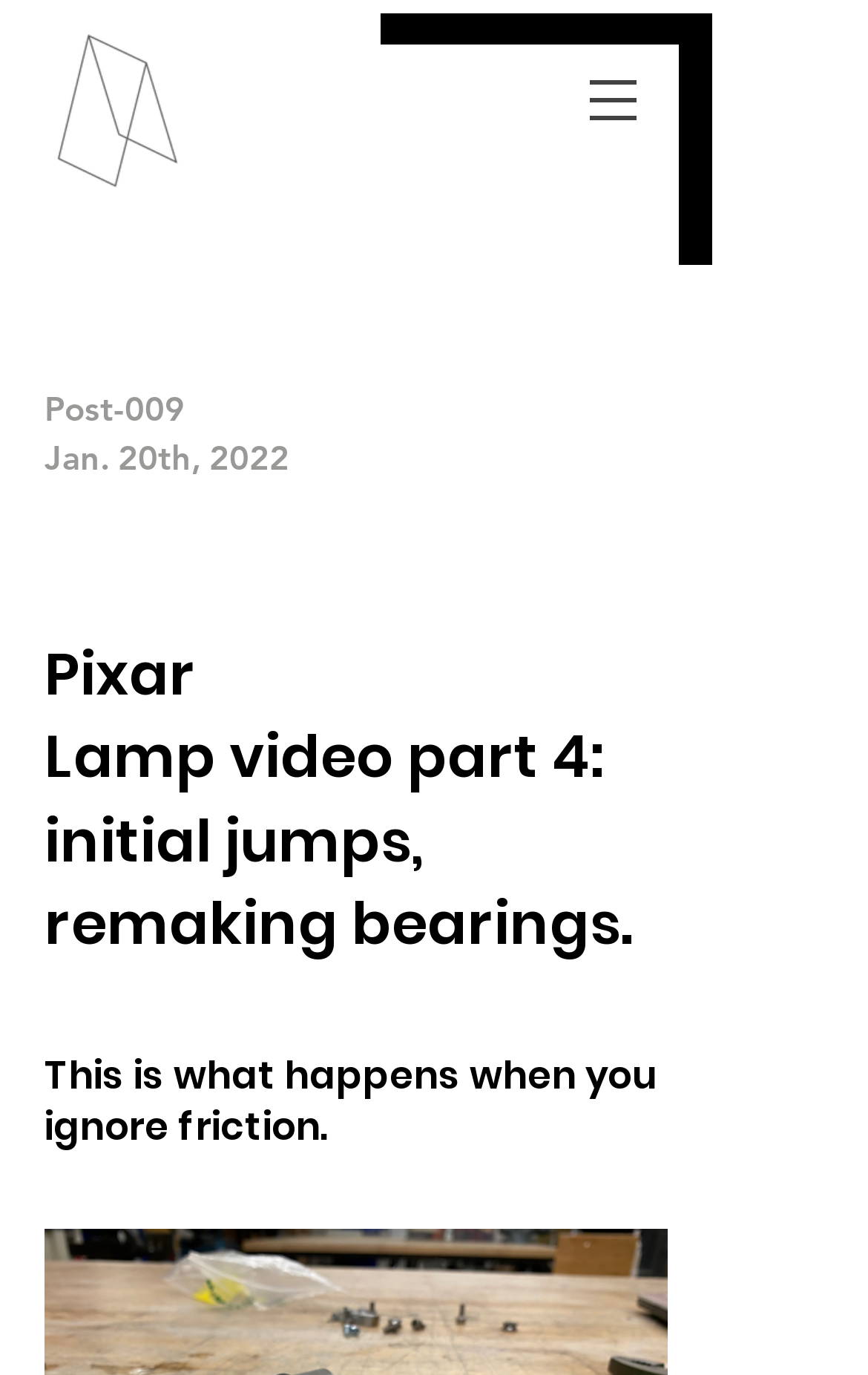How many headings are on this webpage?
Identify the answer in the screenshot and reply with a single word or phrase.

3